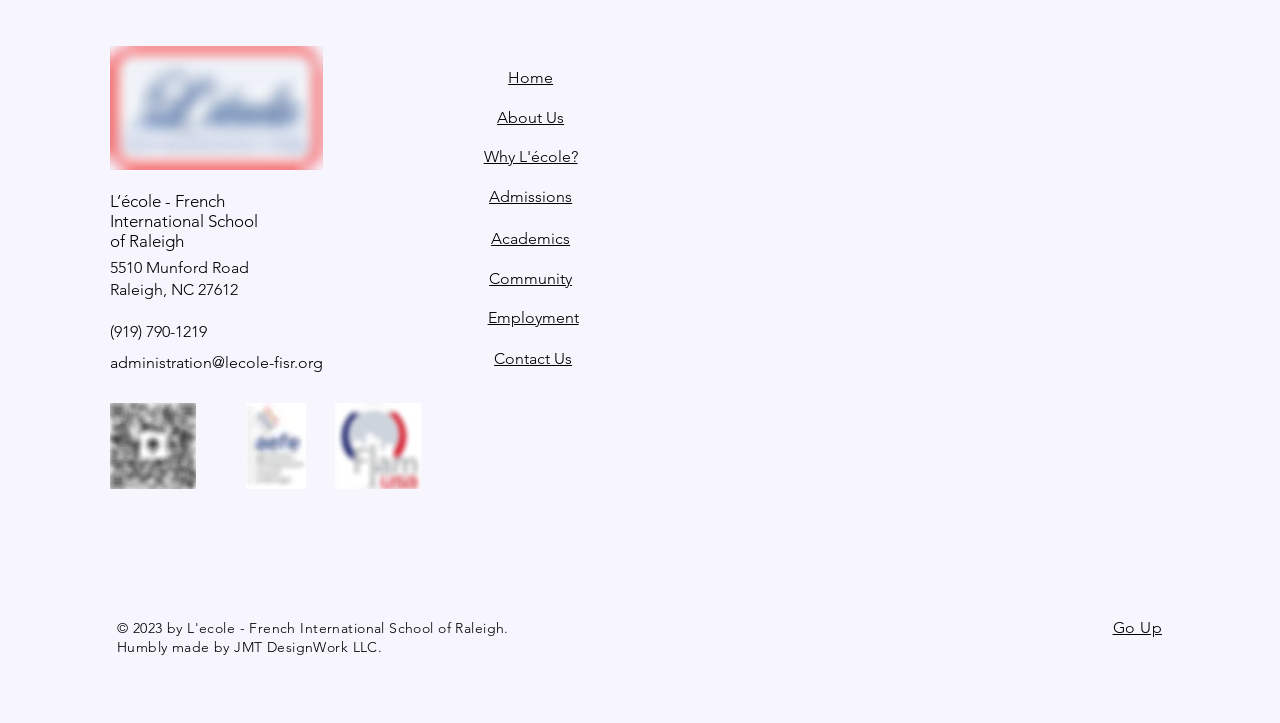From the details in the image, provide a thorough response to the question: What is the address of the school?

The address of the school can be found in the StaticText elements with the texts '5510 Munford Road' and 'Raleigh, NC 27612' at the top of the webpage.